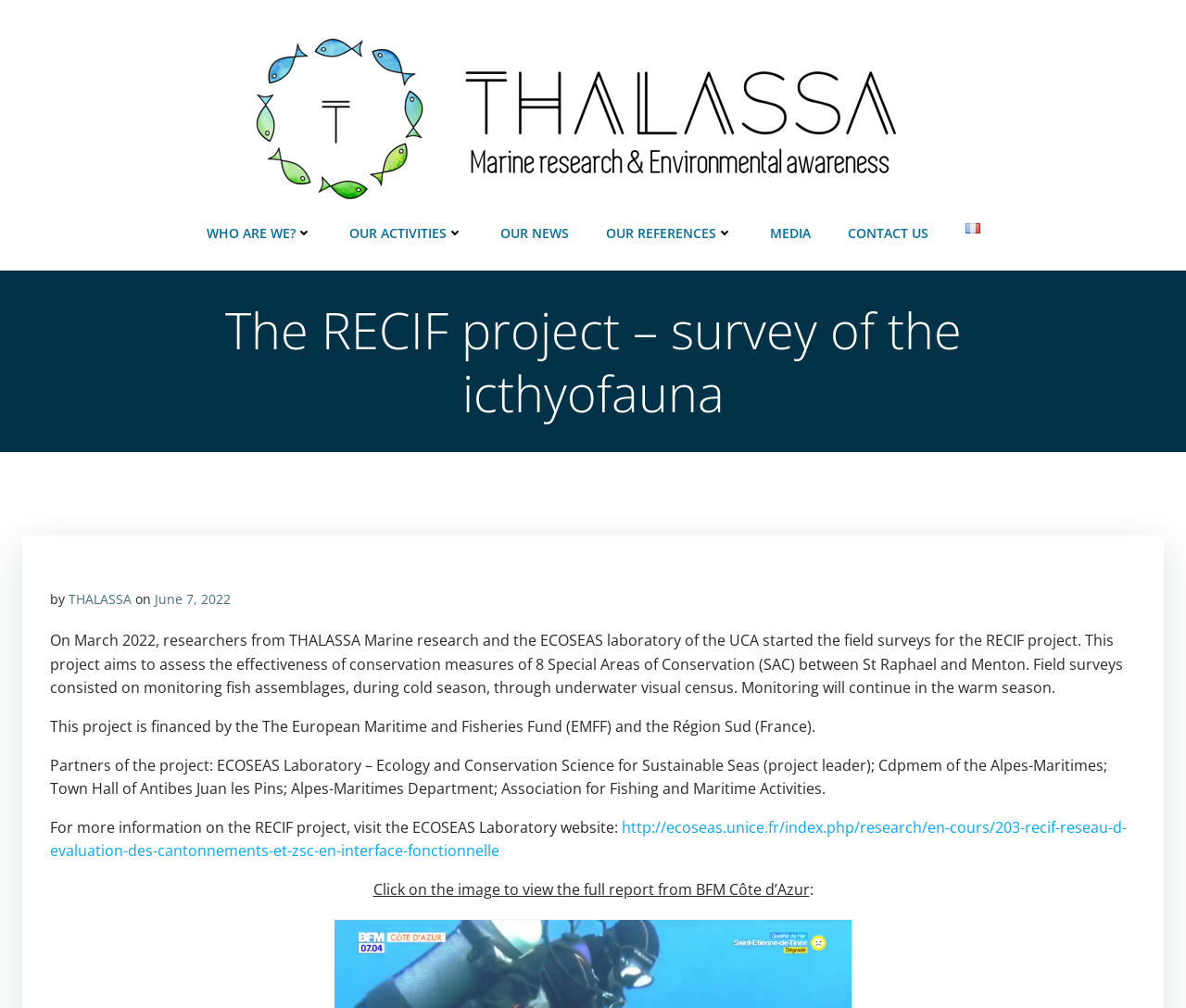Locate the bounding box coordinates of the clickable area to execute the instruction: "Click WHO ARE WE?". Provide the coordinates as four float numbers between 0 and 1, represented as [left, top, right, bottom].

[0.174, 0.222, 0.263, 0.241]